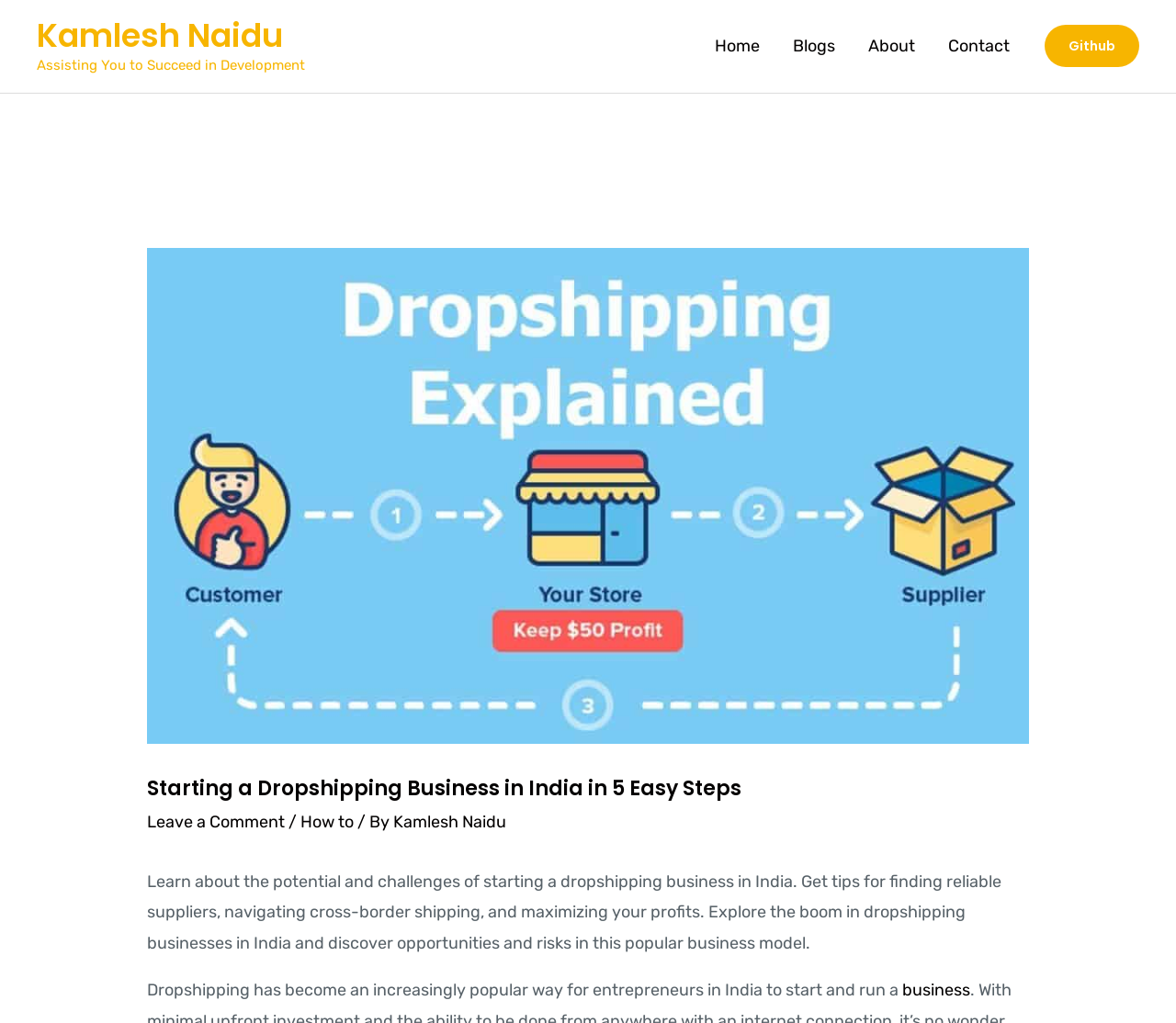What is the purpose of the image?
Make sure to answer the question with a detailed and comprehensive explanation.

The image is likely used to illustrate the concept of dropshipping, as it is labeled as 'dropshipping explained' and is placed at the top of the article section.